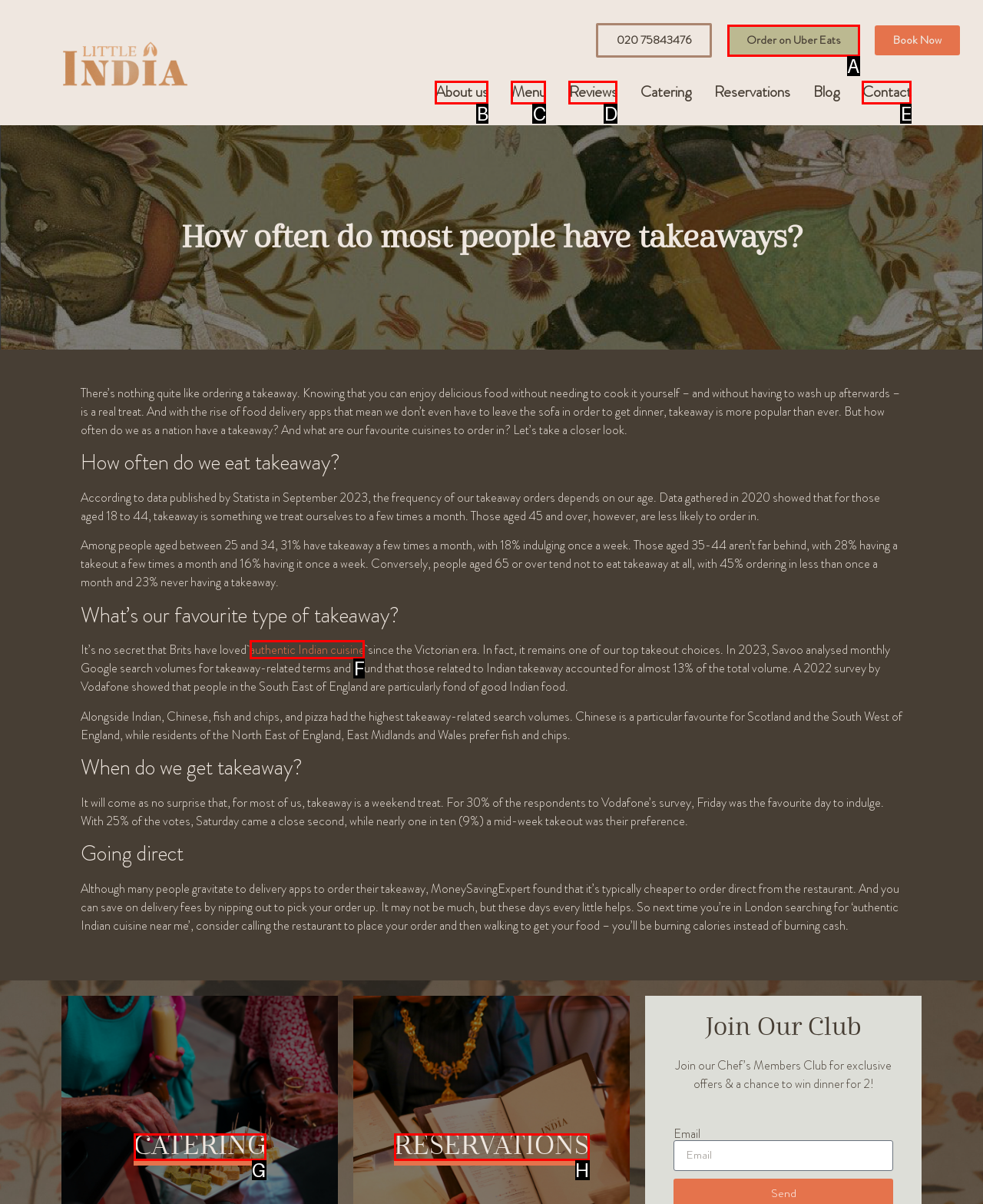Given the task: Click authentic Indian cuisine, point out the letter of the appropriate UI element from the marked options in the screenshot.

F